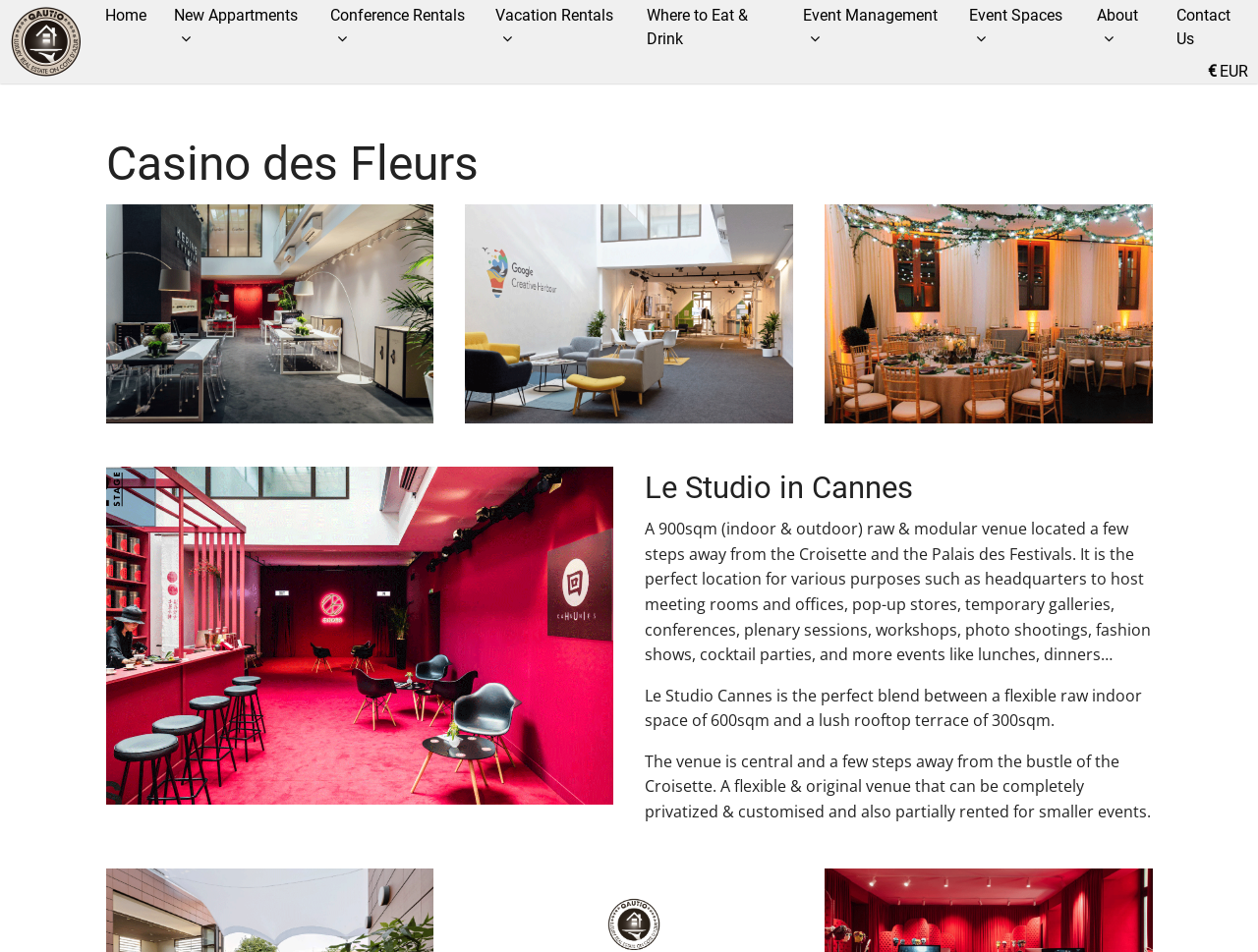Give a detailed account of the webpage's layout and content.

The webpage appears to be a venue description page, specifically for "Le Studio in Cannes". At the top, there is a header section with a logo of "QAUTIO" on the left and a currency switch button on the right, which currently displays "€ EUR". Below the header, there is a large heading that reads "Casino des Fleurs". 

On the left side of the page, there are four figures or images, arranged vertically, which may be showcasing different aspects of the venue. On the right side, there is a heading that reads "Le Studio in Cannes", followed by a detailed description of the venue. The description is divided into three paragraphs, which provide information about the venue's size, location, and flexibility. The text describes the venue as a 900sqm raw and modular space, perfect for various events such as meetings, conferences, and parties. It also highlights the venue's central location and its ability to be completely privatized and customized.